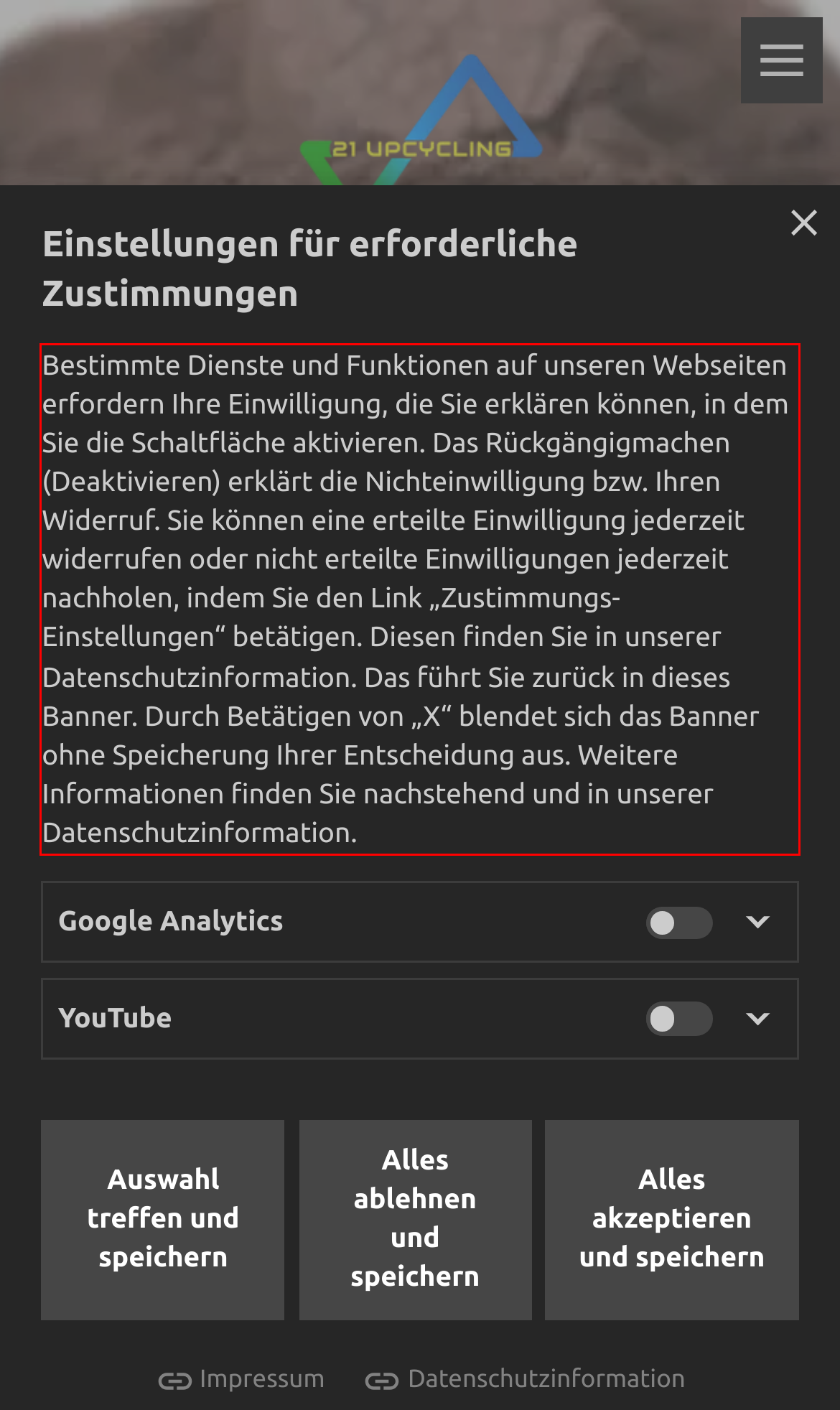With the given screenshot of a webpage, locate the red rectangle bounding box and extract the text content using OCR.

Bestimmte Dienste und Funktionen auf unseren Webseiten erfordern Ihre Einwilligung, die Sie erklären können, in dem Sie die Schaltfläche aktivieren. Das Rückgängigmachen (Deaktivieren) erklärt die Nichteinwilligung bzw. Ihren Widerruf. Sie können eine erteilte Einwilligung jederzeit widerrufen oder nicht erteilte Einwilligungen jederzeit nachholen, indem Sie den Link „Zustimmungs-Einstellungen“ betätigen. Diesen finden Sie in unserer Datenschutzinformation. Das führt Sie zurück in dieses Banner. Durch Betätigen von „X“ blendet sich das Banner ohne Speicherung Ihrer Entscheidung aus. Weitere Informationen finden Sie nachstehend und in unserer Datenschutzinformation.